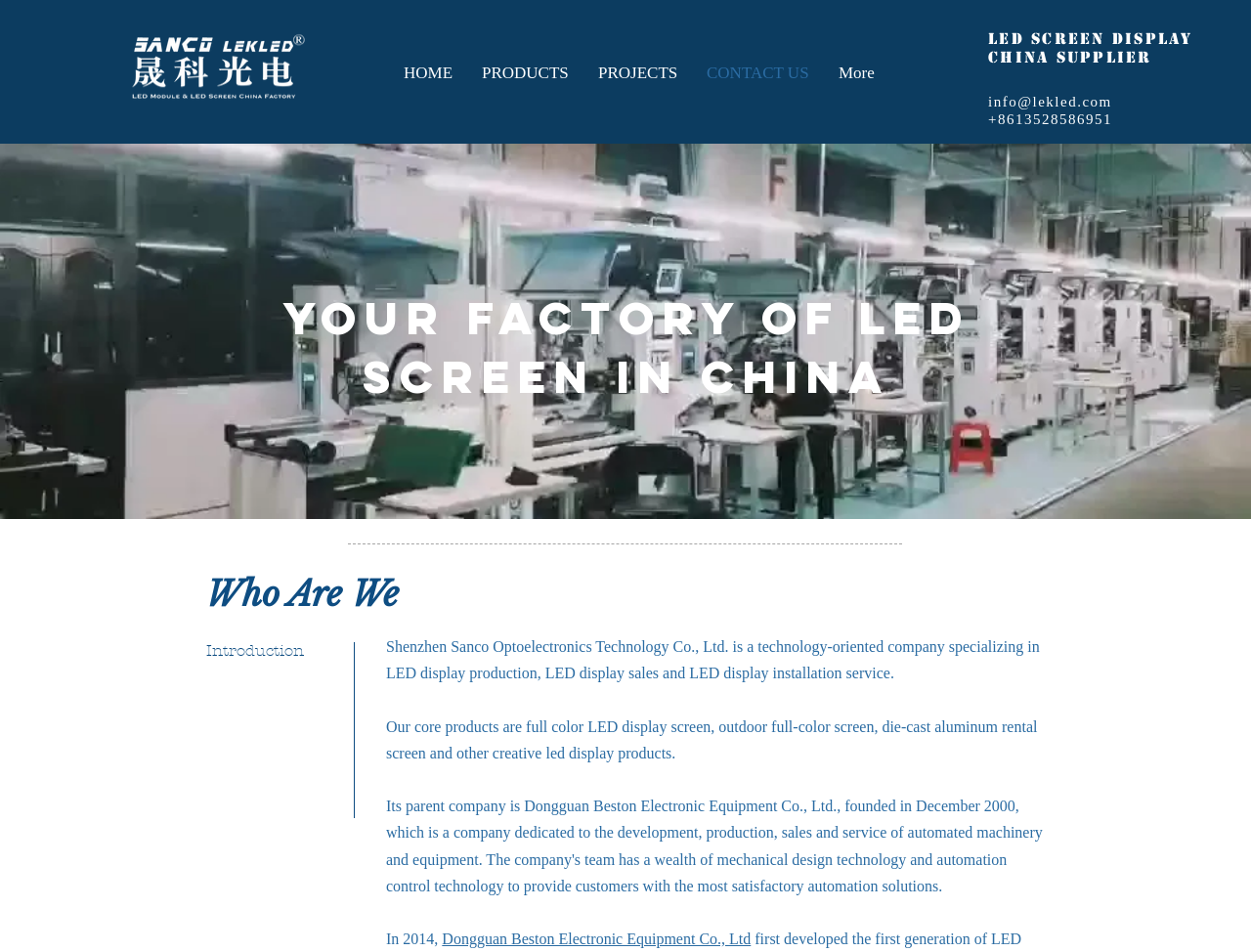Use a single word or phrase to respond to the question:
What type of products does the company specialize in?

LED display products